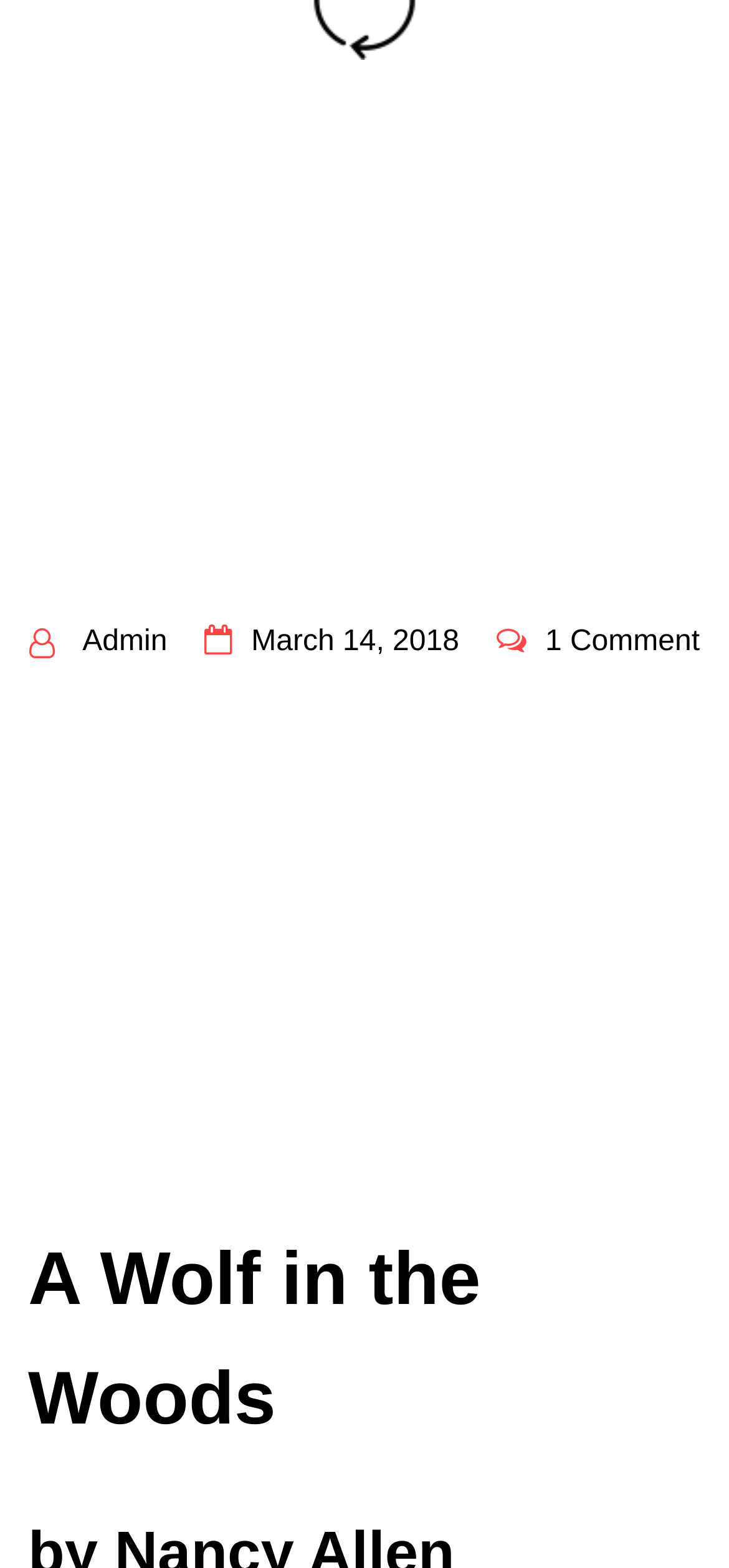Provide the bounding box coordinates of the HTML element described as: "1 Comment". The bounding box coordinates should be four float numbers between 0 and 1, i.e., [left, top, right, bottom].

[0.713, 0.399, 0.925, 0.42]